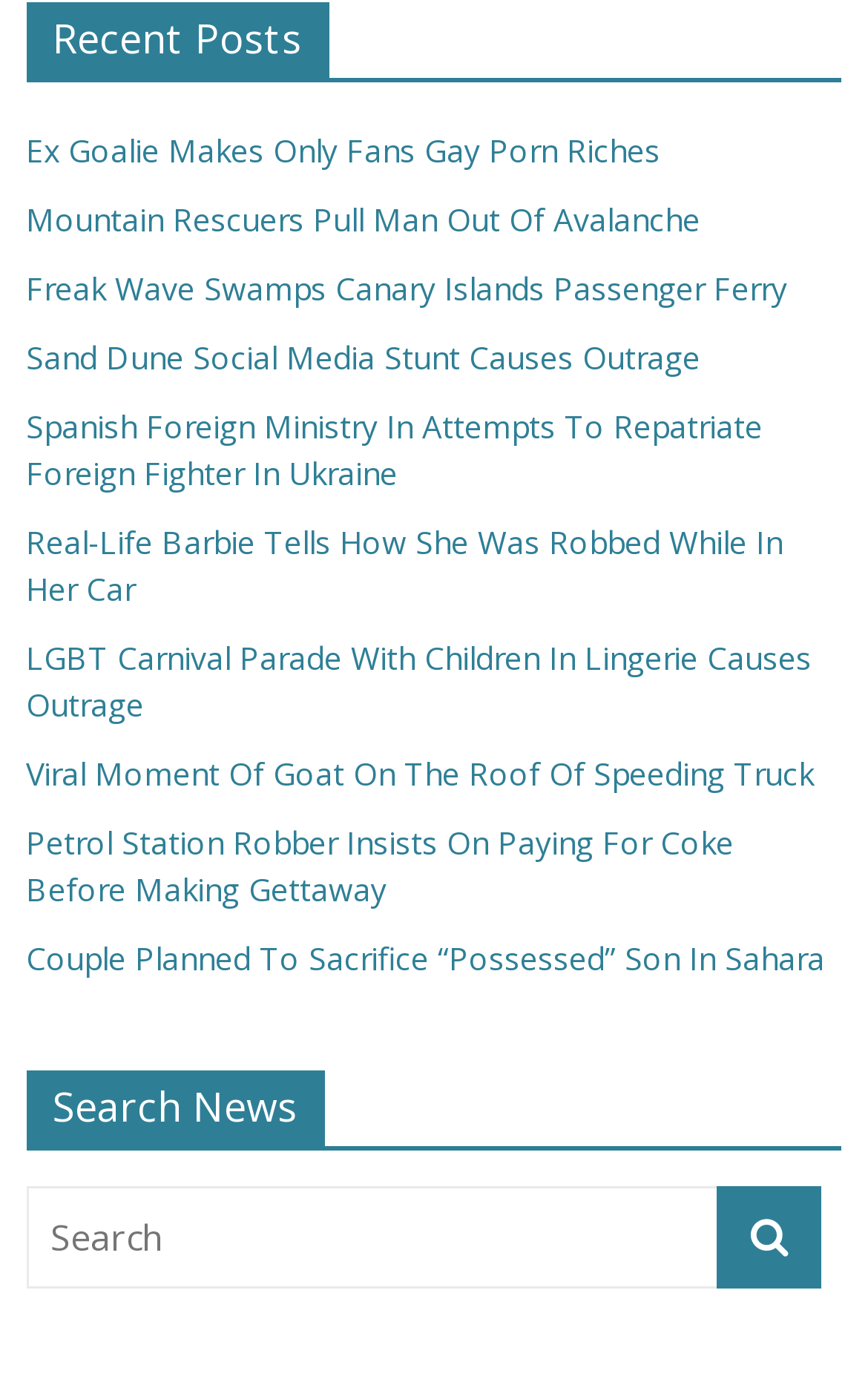Please identify the bounding box coordinates of the element's region that needs to be clicked to fulfill the following instruction: "Search for news". The bounding box coordinates should consist of four float numbers between 0 and 1, i.e., [left, top, right, bottom].

[0.03, 0.856, 0.97, 0.932]